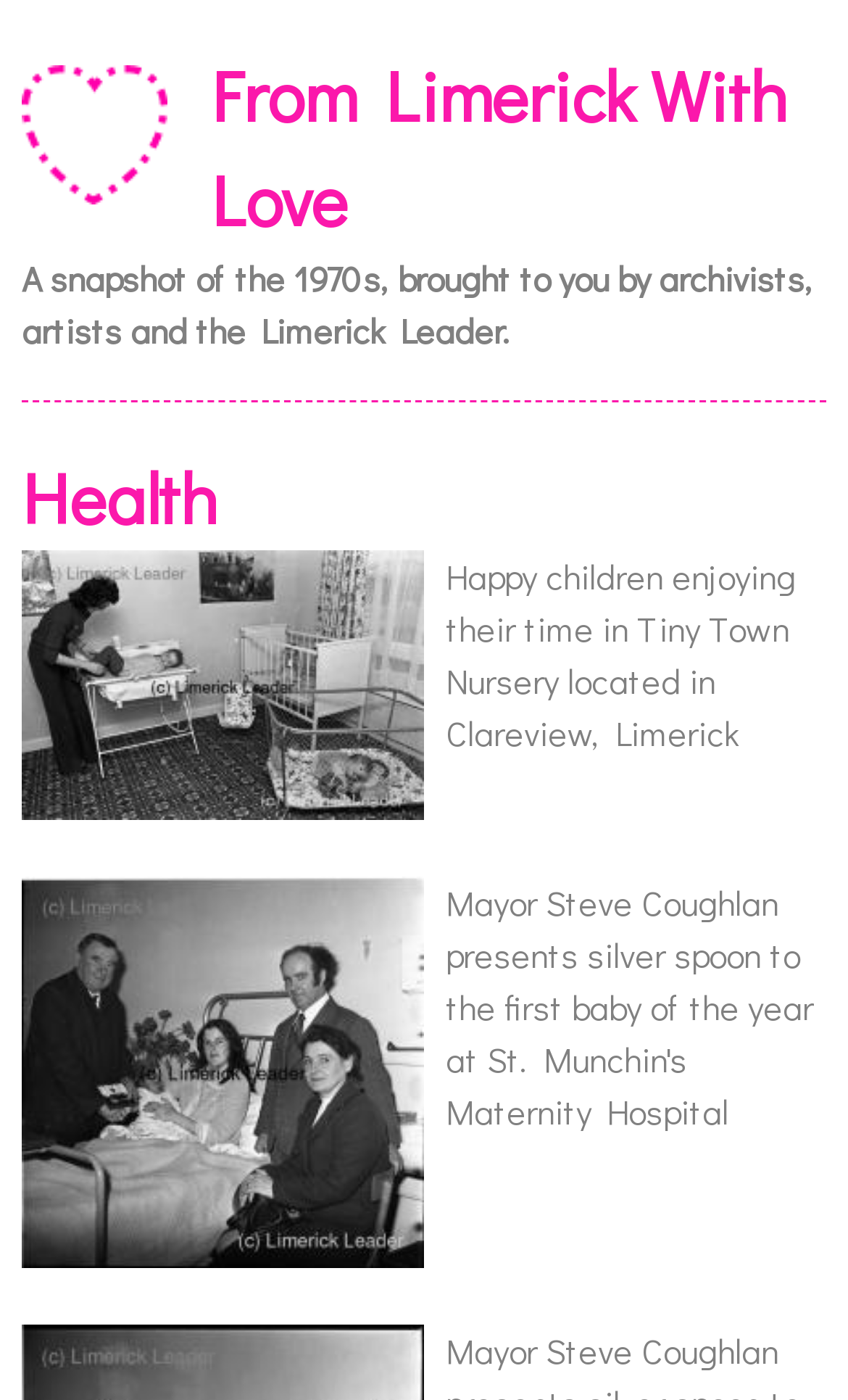Provide a one-word or one-phrase answer to the question:
How many articles are on this webpage?

2